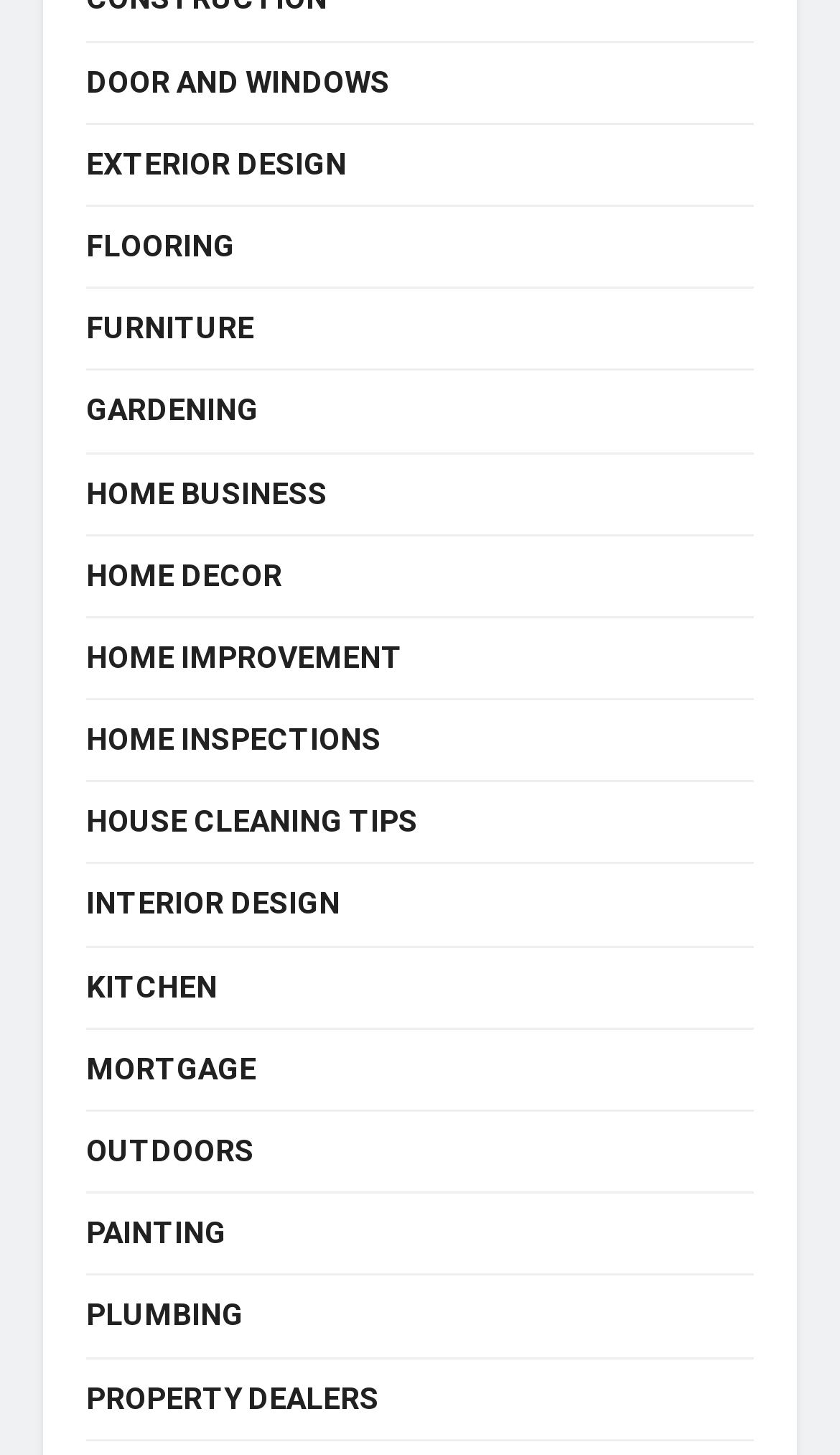Determine the bounding box coordinates for the HTML element mentioned in the following description: "House Cleaning Tips". The coordinates should be a list of four floats ranging from 0 to 1, represented as [left, top, right, bottom].

[0.103, 0.547, 0.497, 0.584]